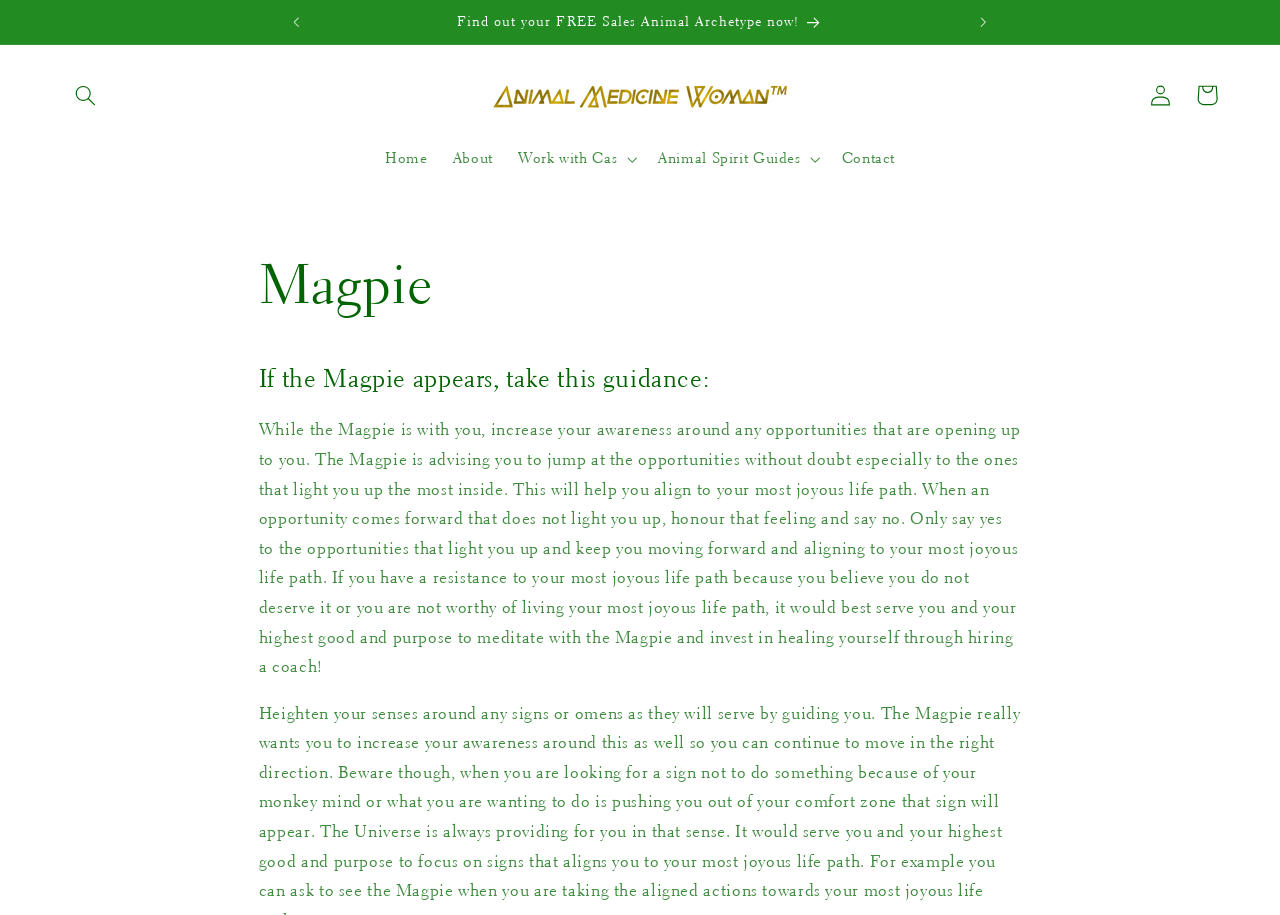Locate the bounding box coordinates of the area to click to fulfill this instruction: "Find out your FREE Sales Animal Archetype now!". The bounding box should be presented as four float numbers between 0 and 1, in the order [left, top, right, bottom].

[0.249, 0.003, 0.751, 0.045]